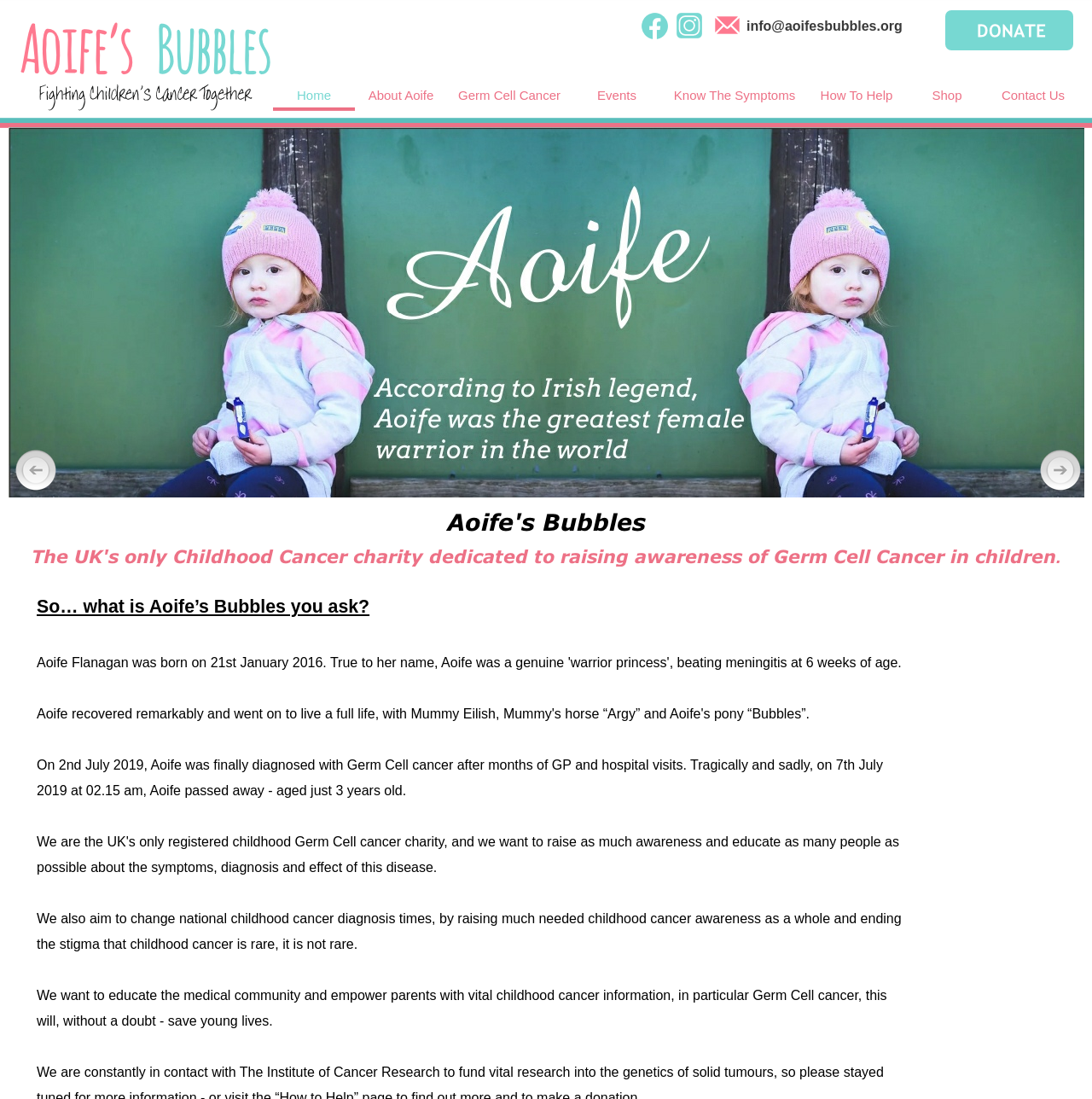What is the story of Aoife?
Examine the image closely and answer the question with as much detail as possible.

The story of Aoife can be found in the series of headings on the webpage, which describe Aoife's life, her fight against meningitis, and her eventual passing away from Germ Cell cancer at the age of 3.